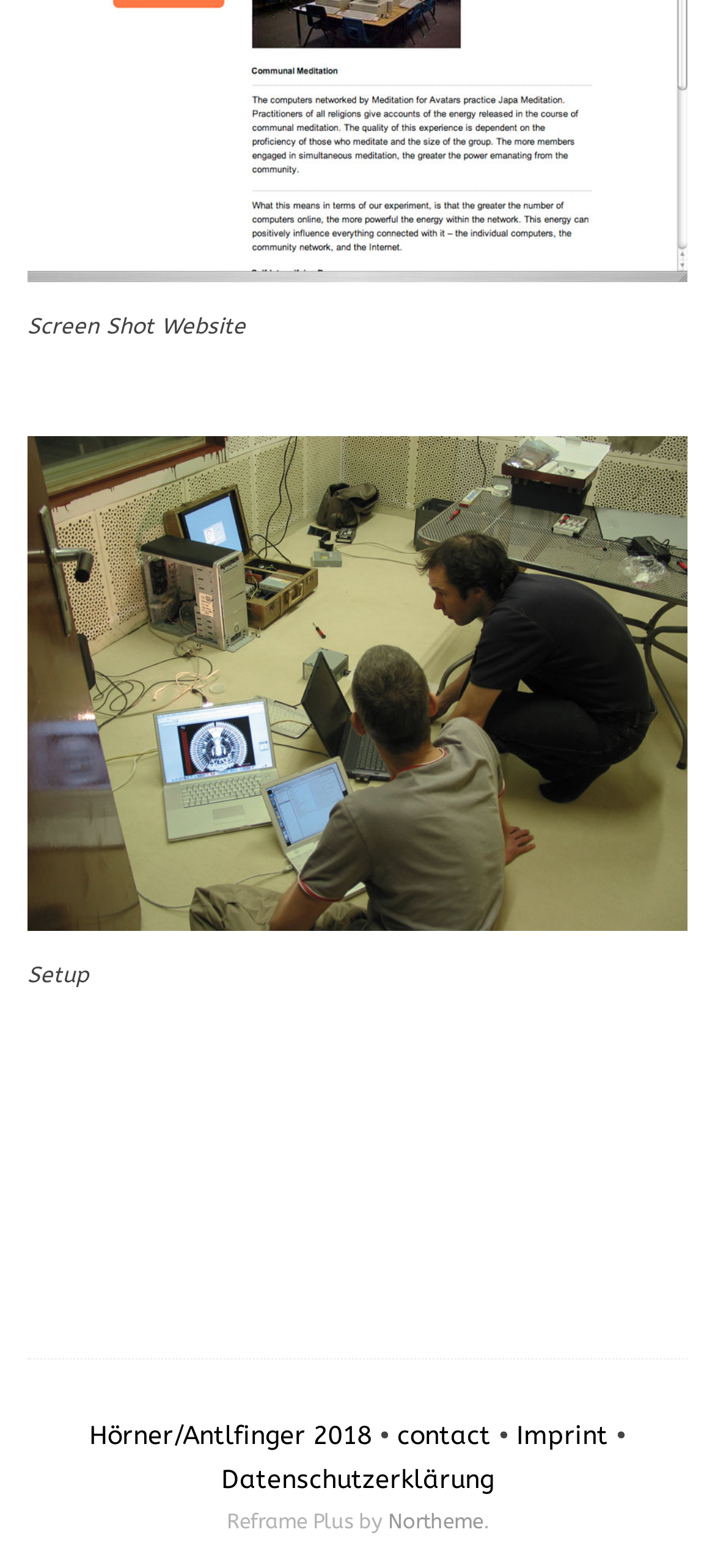How many links are there in the footer section?
Based on the screenshot, answer the question with a single word or phrase.

4